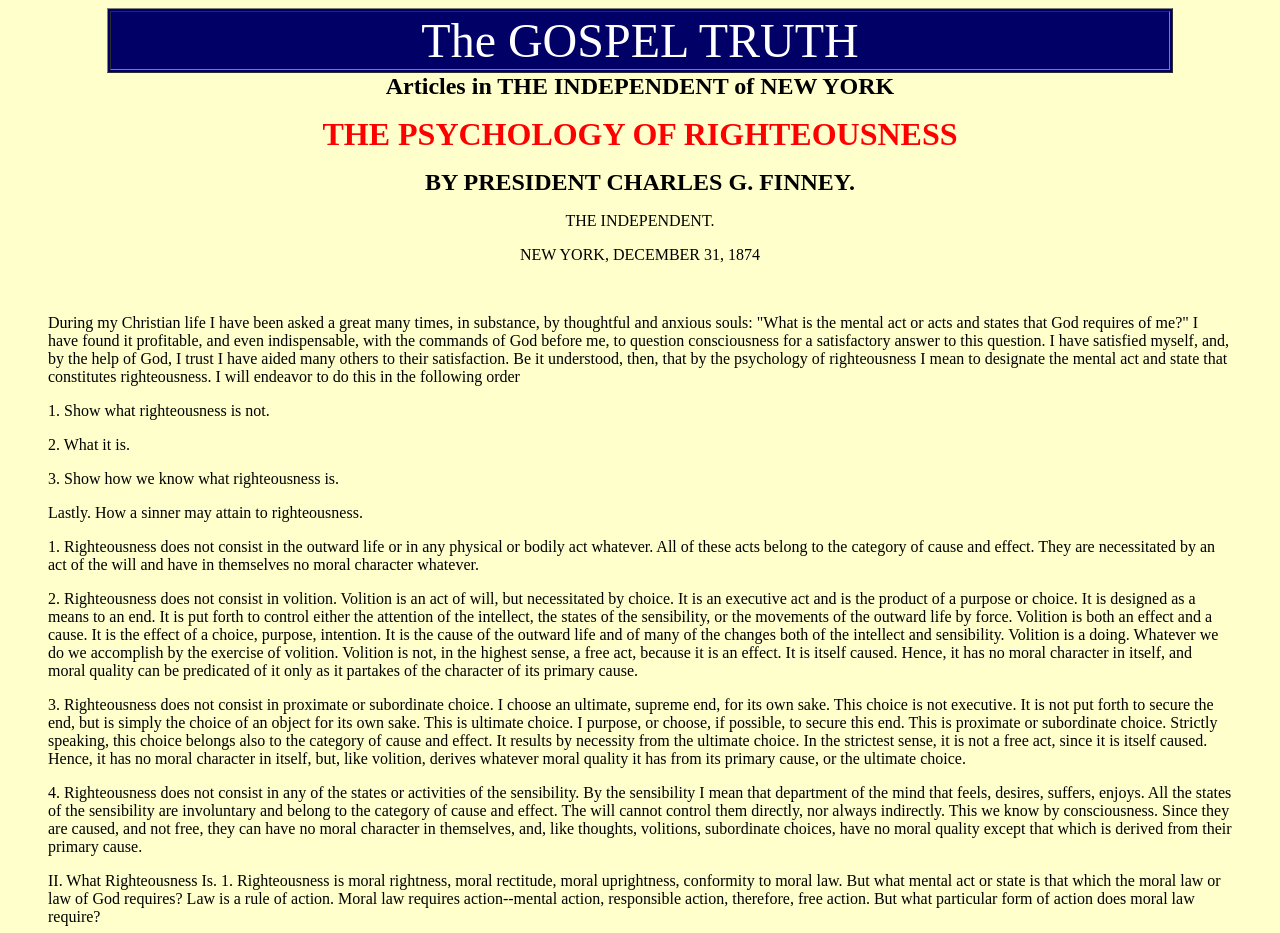Who is the author of the article?
Deliver a detailed and extensive answer to the question.

I determined the author of the article by reading the text 'BY PRESIDENT CHARLES G. FINNEY.' which appears after the title 'THE PSYCHOLOGY OF RIGHTEOUSNESS'.